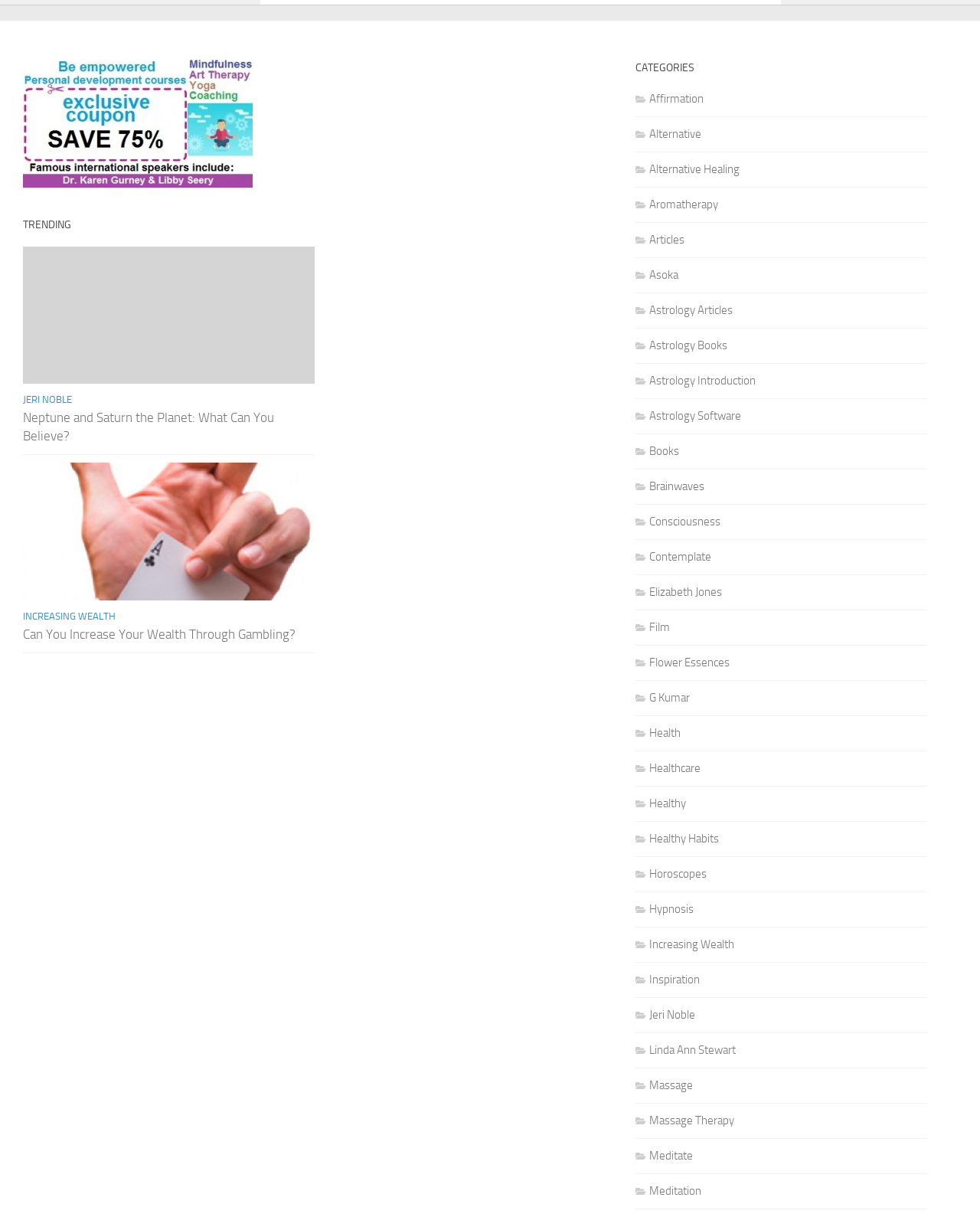Bounding box coordinates are to be given in the format (top-left x, top-left y, bottom-right x, bottom-right y). All values must be floating point numbers between 0 and 1. Provide the bounding box coordinate for the UI element described as: Healthy

[0.649, 0.654, 0.7, 0.666]